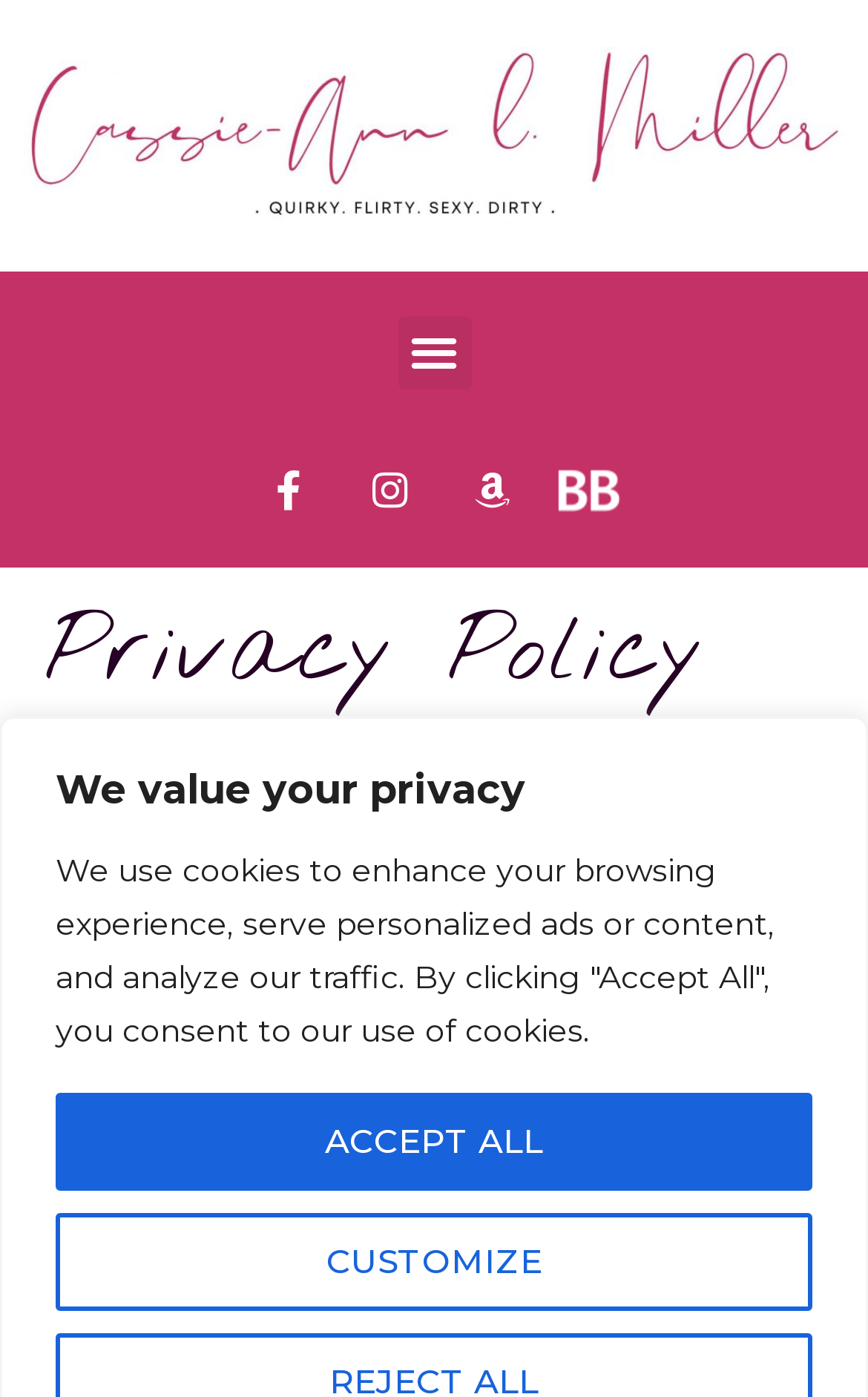Provide a one-word or brief phrase answer to the question:
What is the function of the 'Customize' button?

Customize cookies